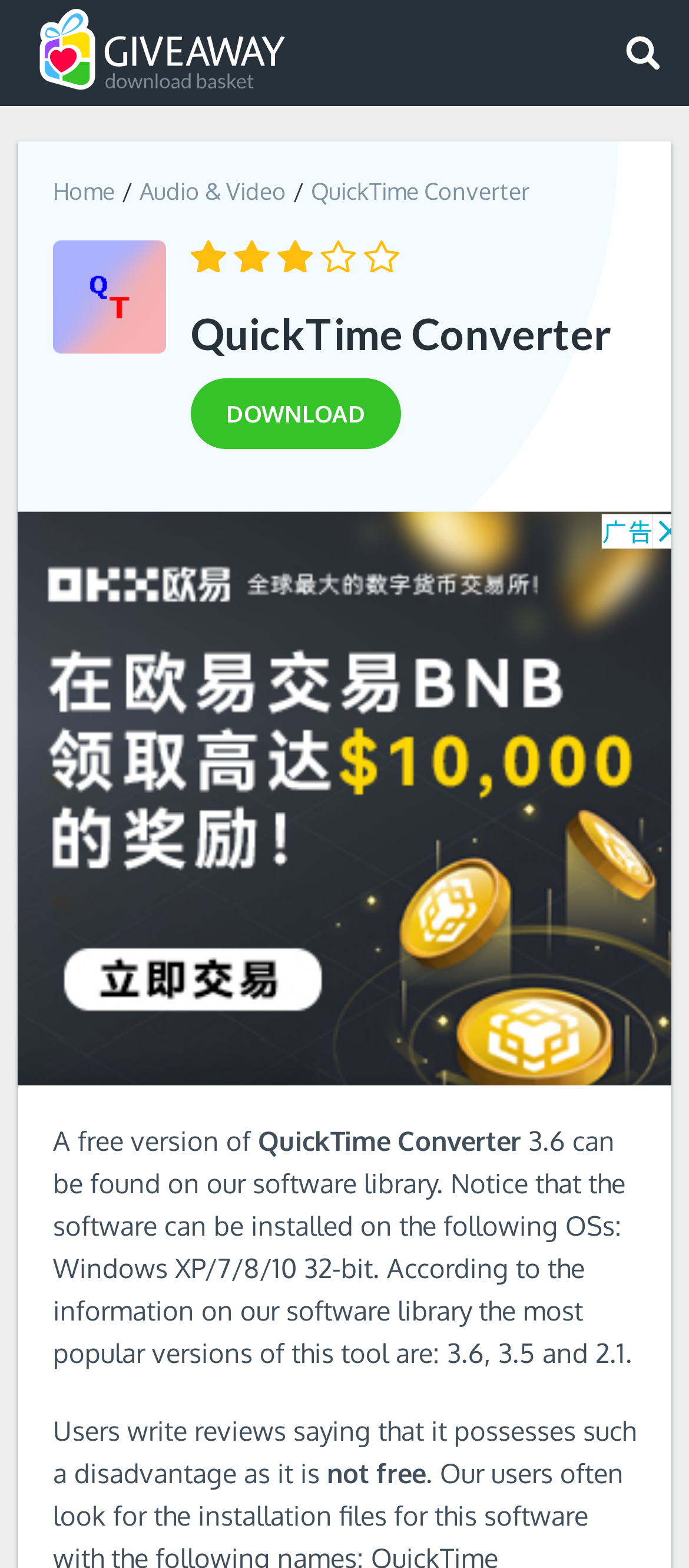What are the operating systems that the software can be installed on?
Using the information presented in the image, please offer a detailed response to the question.

According to the static text element, the software can be installed on the following operating systems: Windows XP/7/8/10 32-bit, which is mentioned in the text 'According to the information on our software library the most popular versions of this tool are: 3.6, 3.5 and 2.1.'.